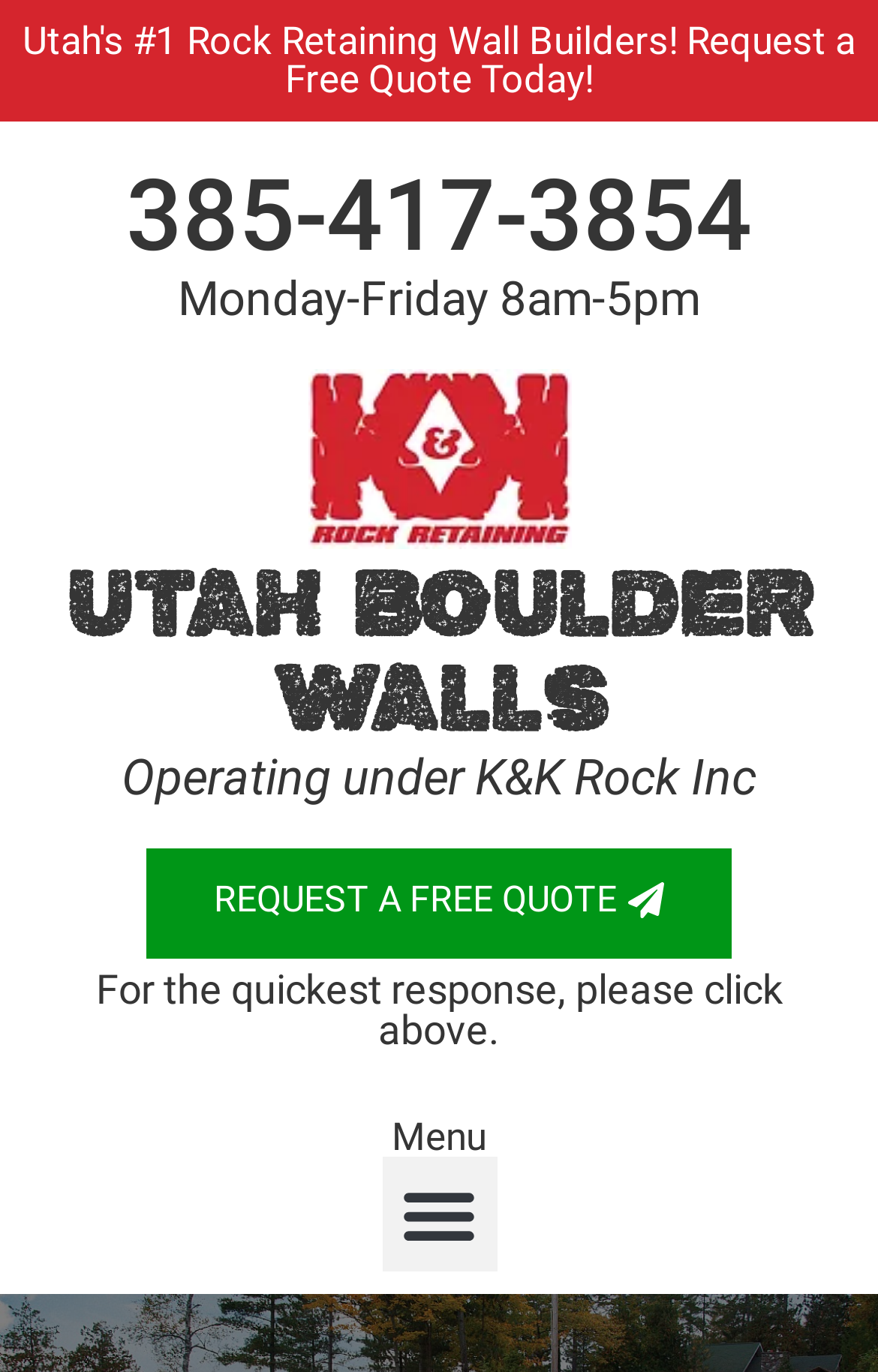Offer an in-depth caption of the entire webpage.

The webpage is about Utah Boulder Walls, a company that specializes in building boulder walls that enhance property value with timeless aesthetics and practical functionality. 

At the top of the page, there is a prominent link that reads "Utah's #1 Rock Retaining Wall Builders! Request a Free Quote Today!" which takes up most of the width of the page. Below this link, there is a heading displaying the phone number "385-417-3854" with a link to the same number. To the right of the phone number, there is a static text indicating the business hours, "Monday-Friday 8am-5pm". 

Further down, there is a link to "k.k.rock" accompanied by an image, which is positioned roughly in the middle of the page. Below this, there is a heading that reads "Utah Boulder Walls" with a link to the same text. 

Underneath, there is a link to "Operating under K&K Rock Inc" and another prominent link to "REQUEST A FREE QUOTE". A static text below this link provides additional instructions, "For the quickest response, please click above." 

At the bottom of the page, there is a static text that reads "Menu" and a button labeled "Menu Toggle" which is not expanded.